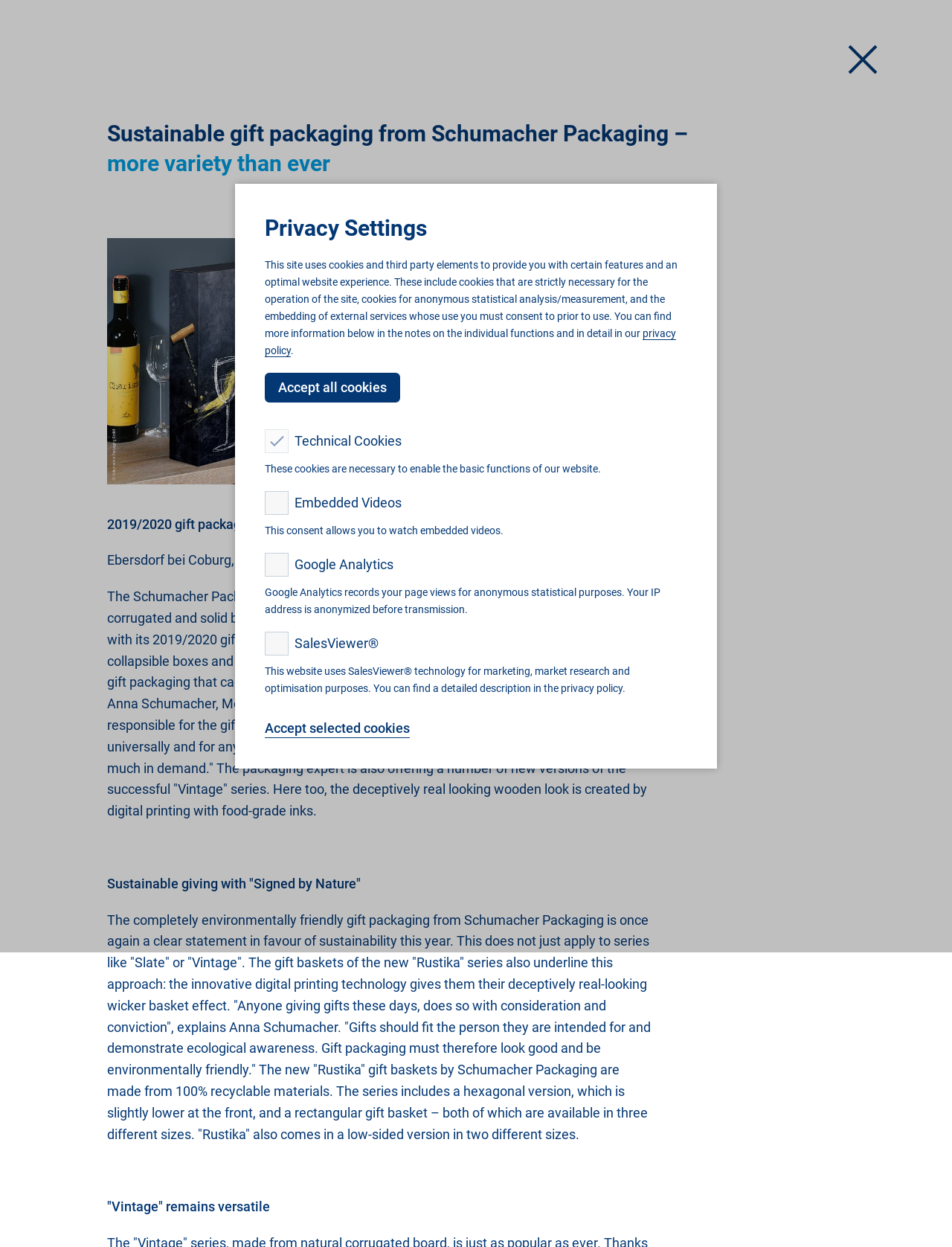Extract the bounding box coordinates for the UI element described by the text: "Share on Facebook". The coordinates should be in the form of [left, top, right, bottom] with values between 0 and 1.

None